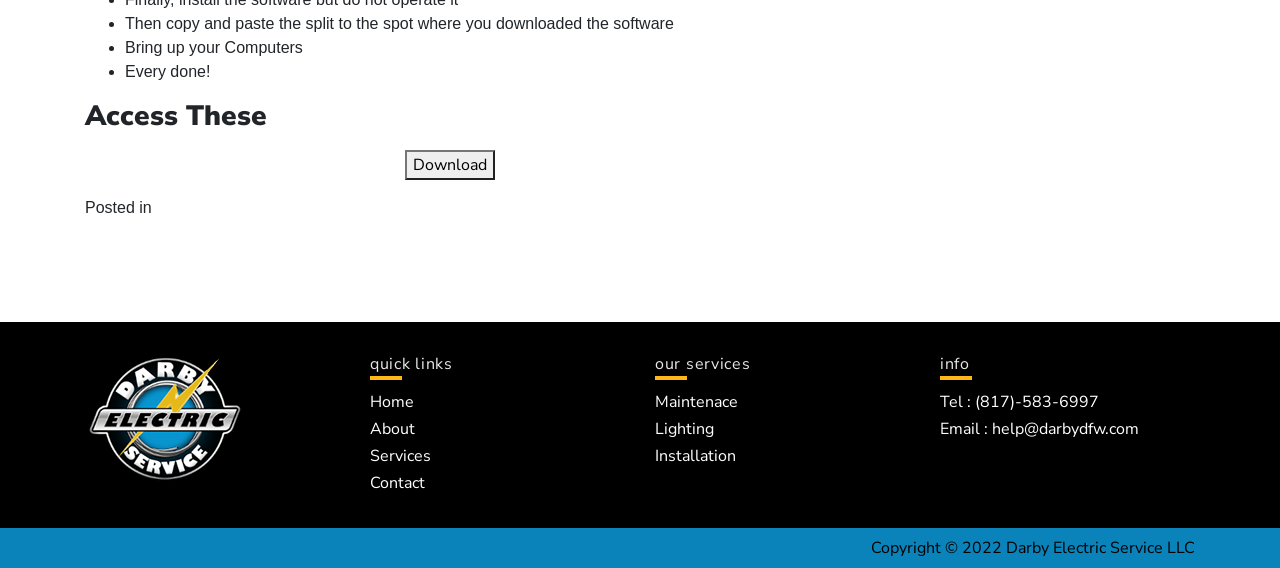Determine the bounding box coordinates of the clickable element to complete this instruction: "Check the Contact information". Provide the coordinates in the format of four float numbers between 0 and 1, [left, top, right, bottom].

[0.289, 0.831, 0.332, 0.87]